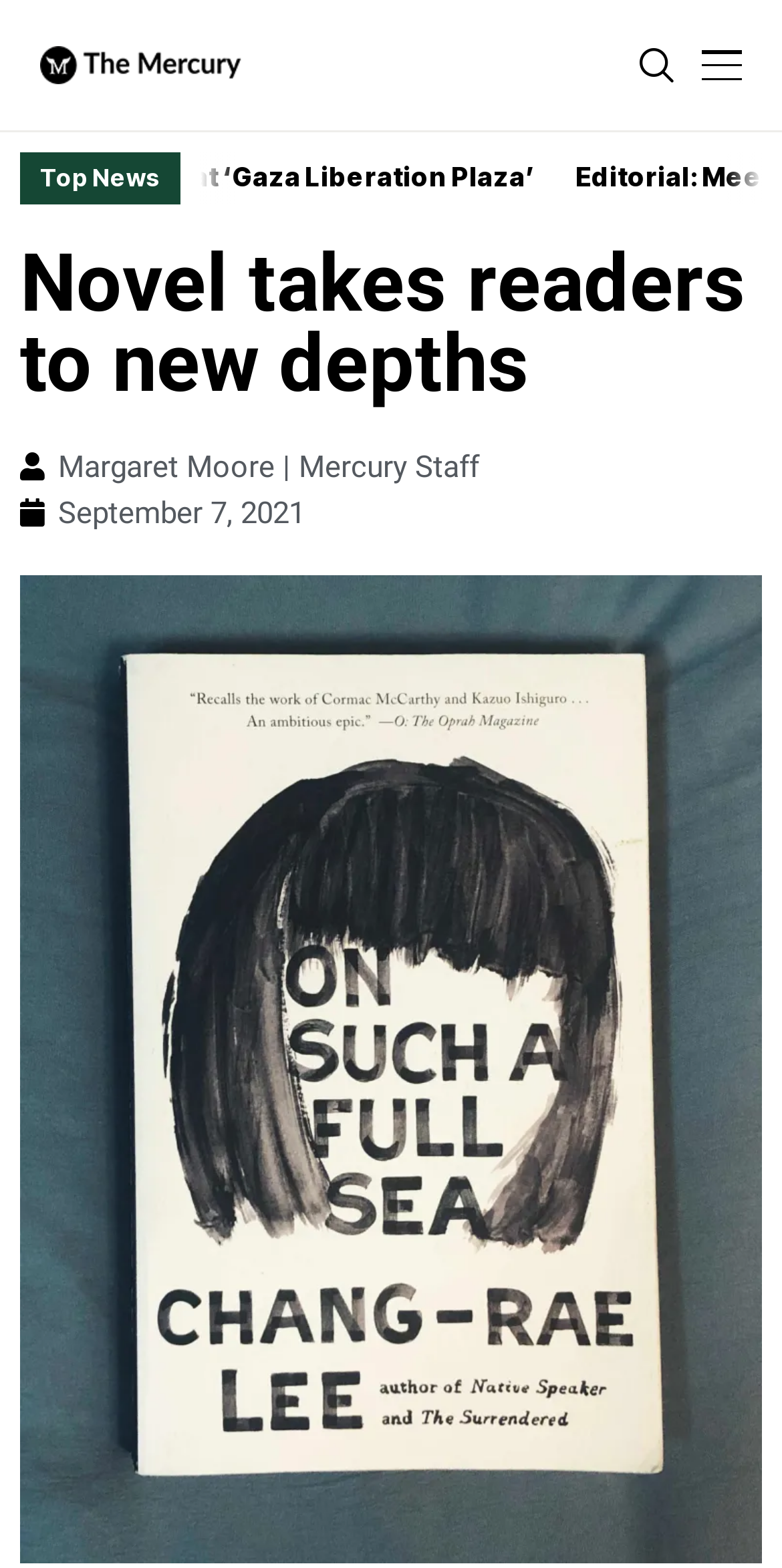Determine the heading of the webpage and extract its text content.

Novel takes readers to new depths